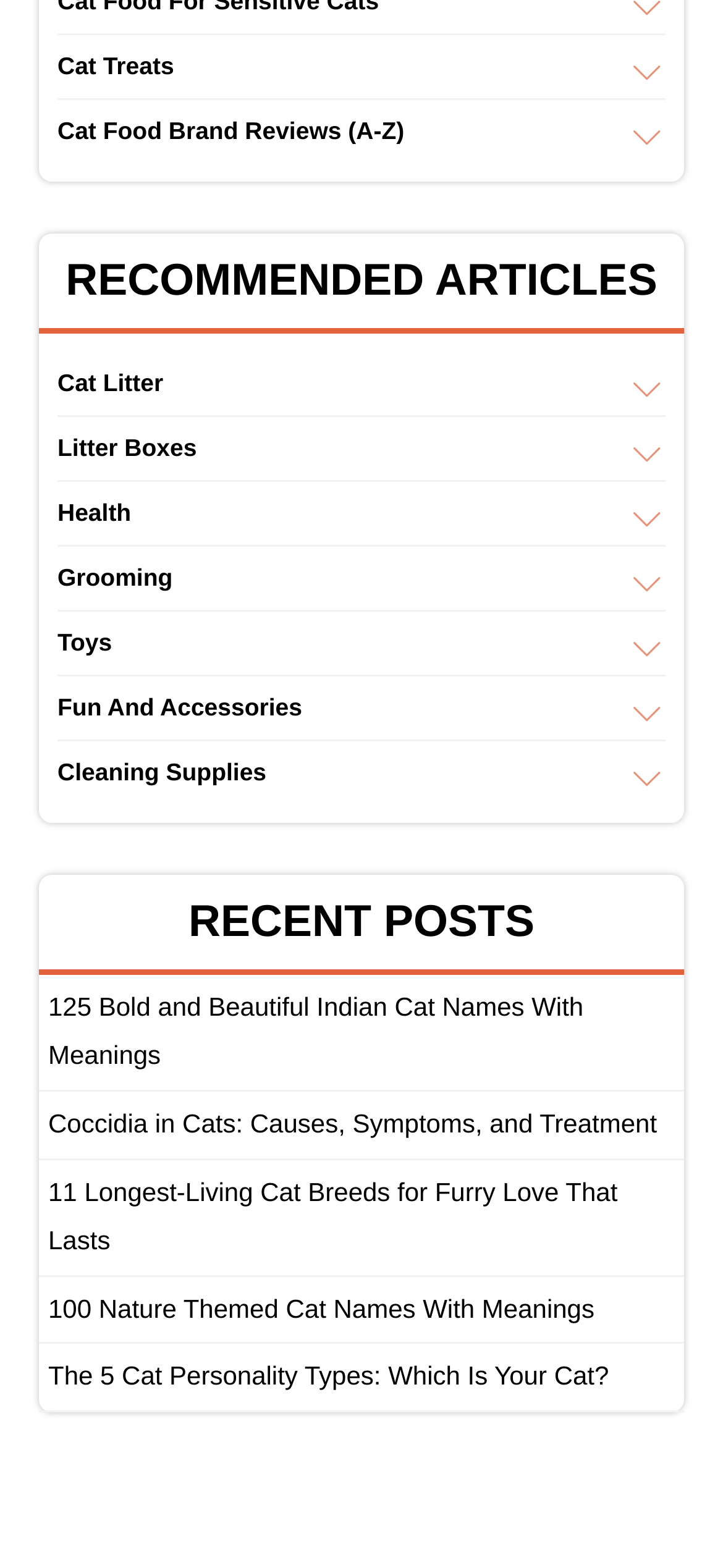What is the health condition associated with 'Urinary Tract Health' food?
Respond to the question with a single word or phrase according to the image.

Urinary Tract Health